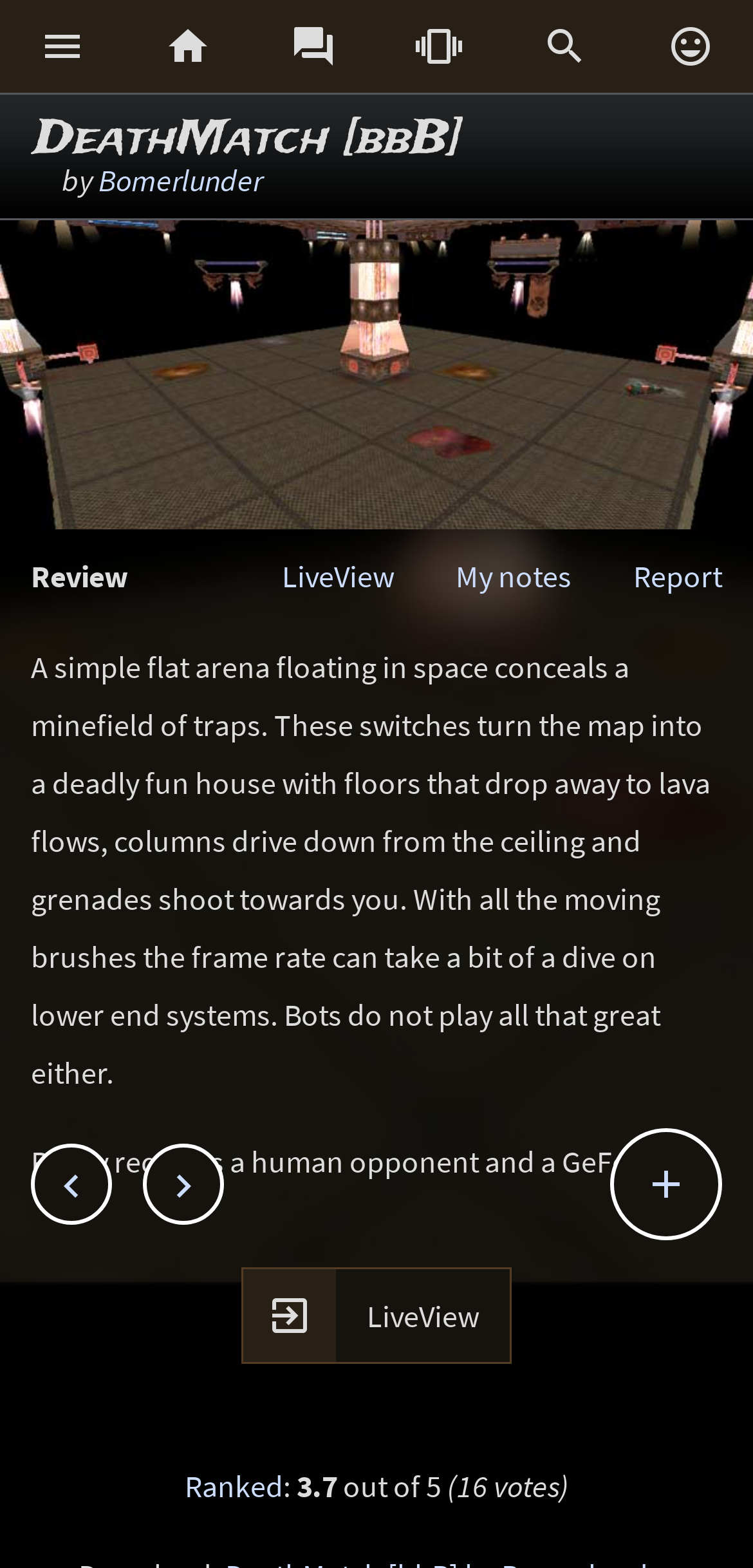Examine the image and give a thorough answer to the following question:
What is the purpose of the 'LiveView' link?

The purpose of the 'LiveView' link can be found in the generic element with the text 'View this map in your browser' at coordinates [0.321, 0.808, 0.679, 0.87].